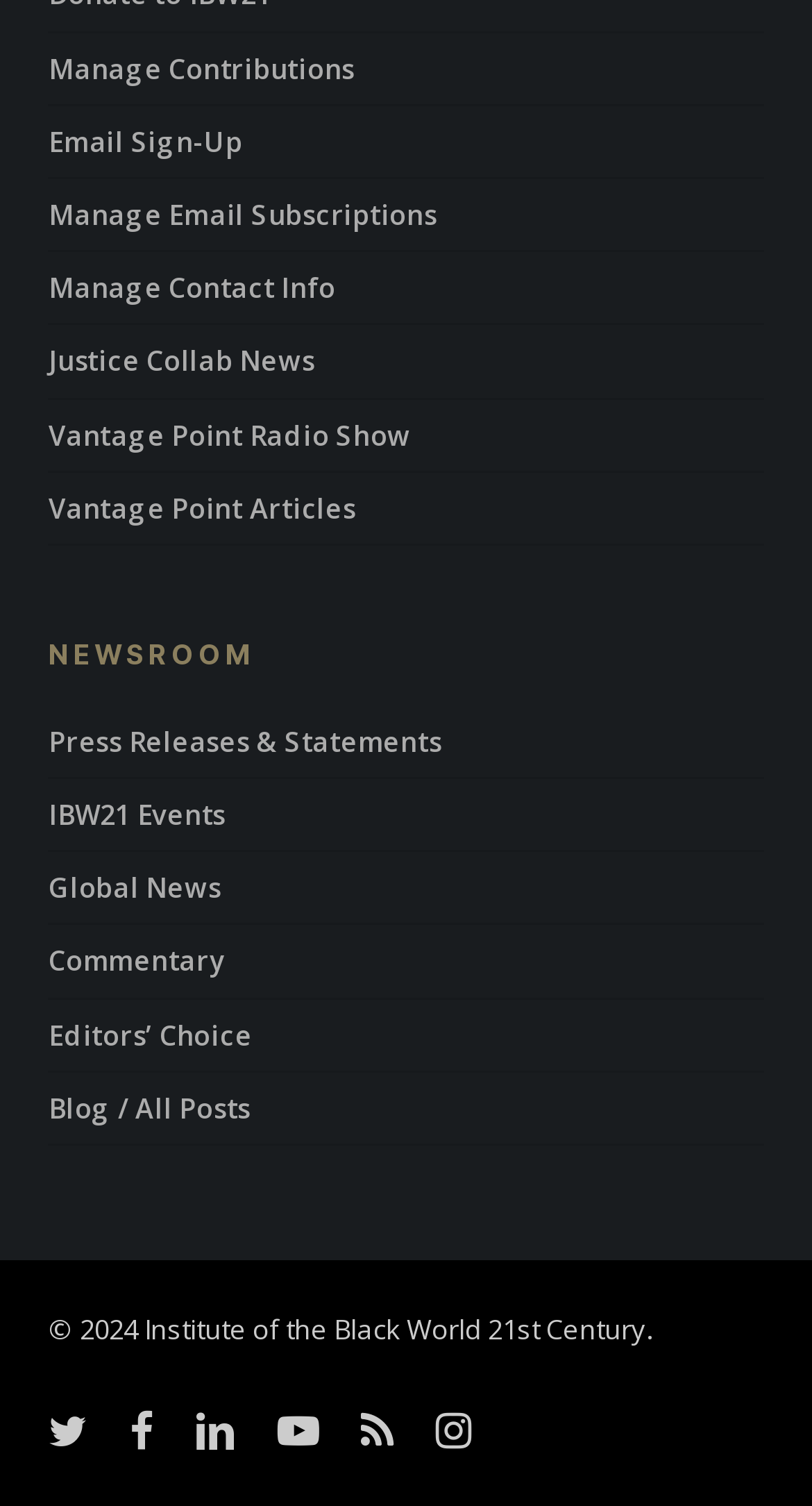Determine the bounding box coordinates of the clickable region to execute the instruction: "Follow on Twitter". The coordinates should be four float numbers between 0 and 1, denoted as [left, top, right, bottom].

[0.06, 0.932, 0.109, 0.965]